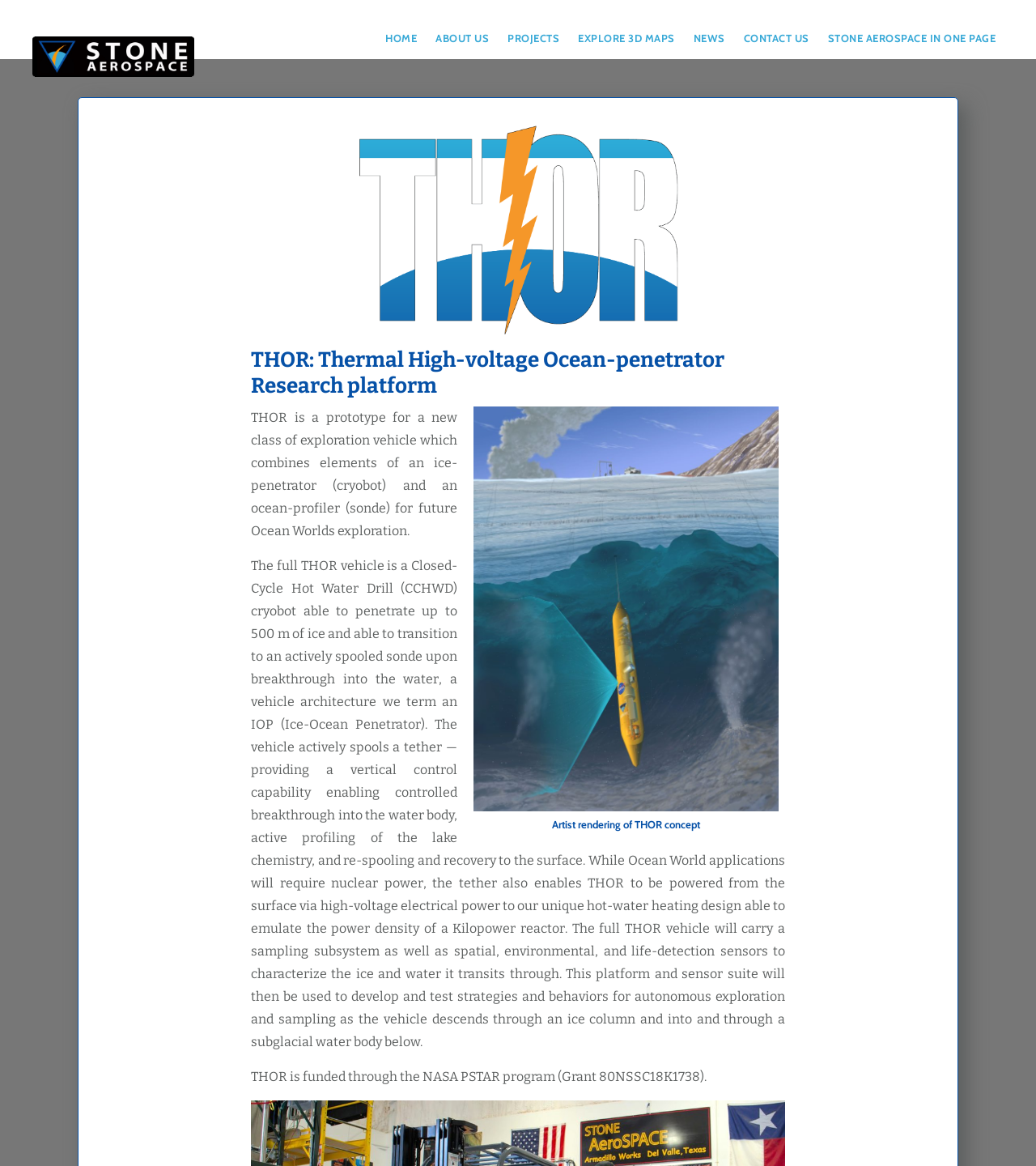Determine the bounding box coordinates of the element that should be clicked to execute the following command: "learn about THOR project".

[0.242, 0.298, 0.758, 0.341]